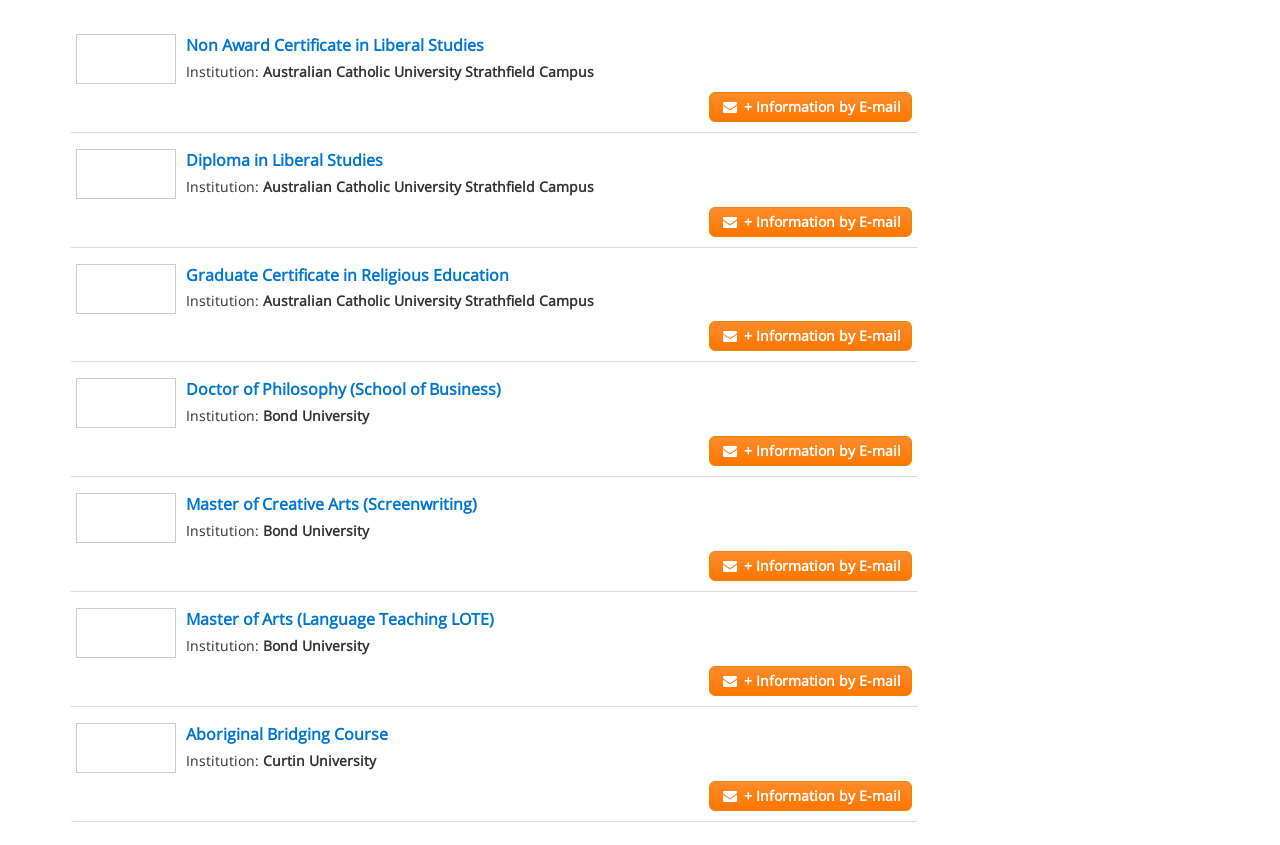Determine the bounding box coordinates of the clickable region to carry out the instruction: "Explore Graduate Certificate in Religious Education".

[0.145, 0.312, 0.398, 0.338]